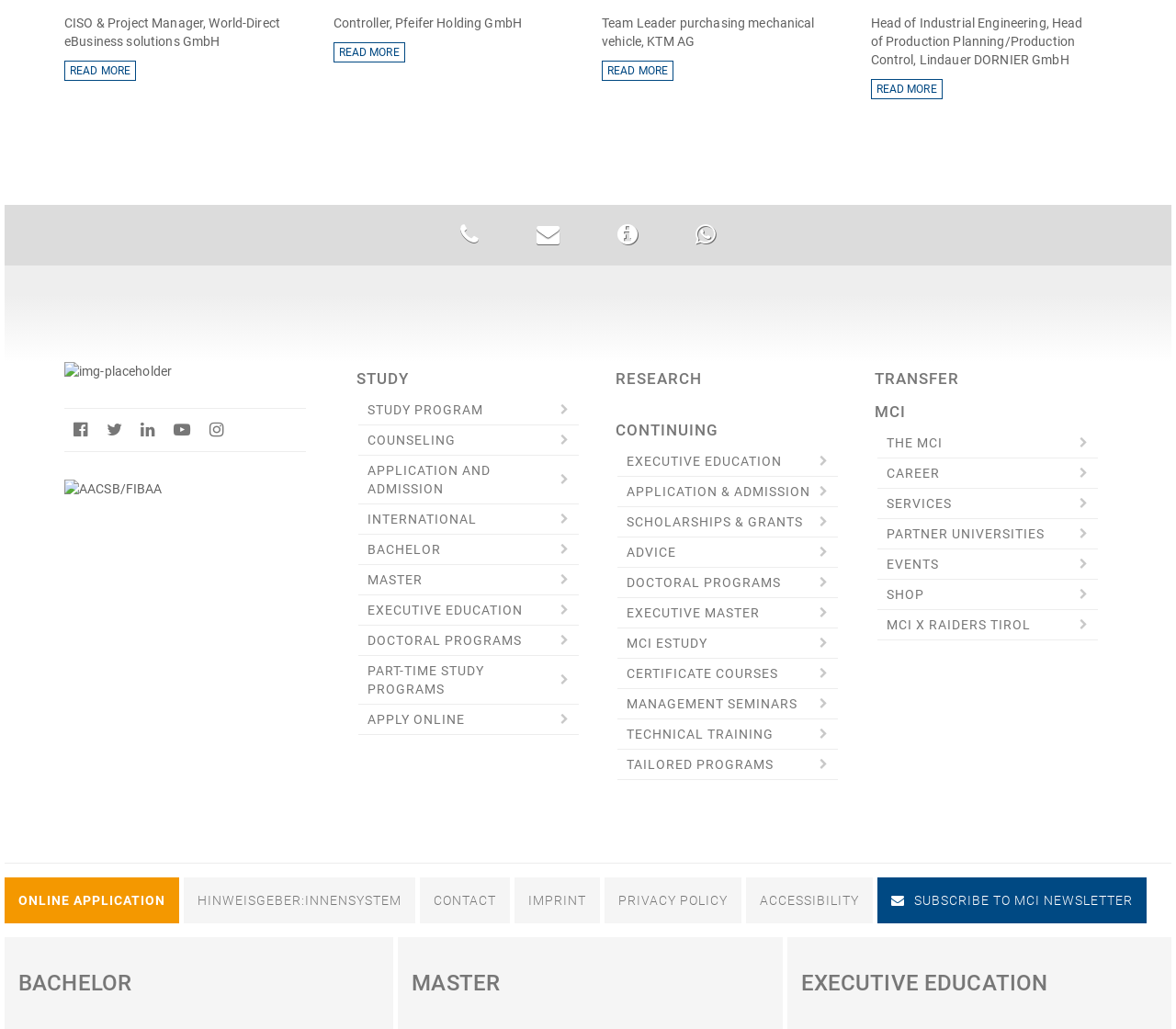Could you find the bounding box coordinates of the clickable area to complete this instruction: "Subscribe to MCI newsletter"?

[0.746, 0.853, 0.975, 0.898]